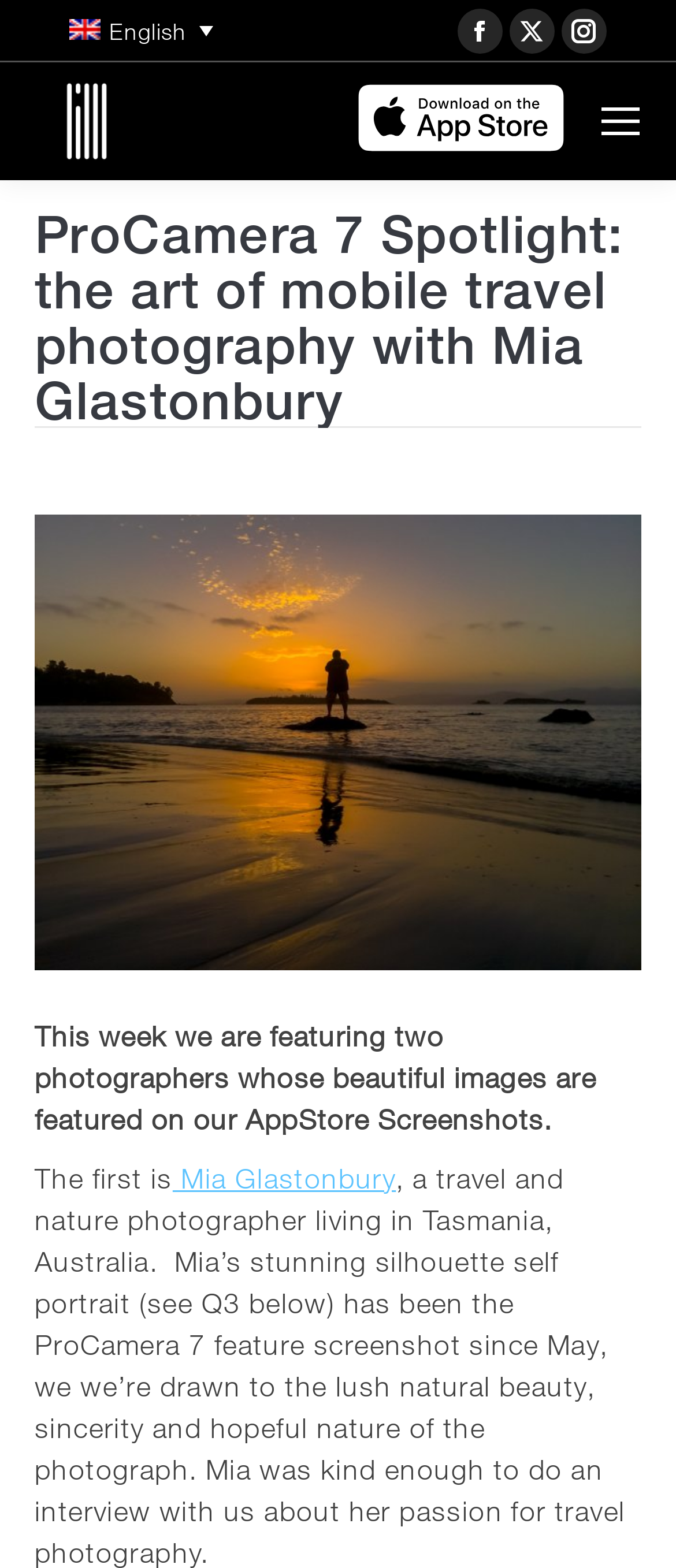Provide the bounding box coordinates for the UI element described in this sentence: "Mia Glastonbury". The coordinates should be four float values between 0 and 1, i.e., [left, top, right, bottom].

[0.255, 0.741, 0.586, 0.762]